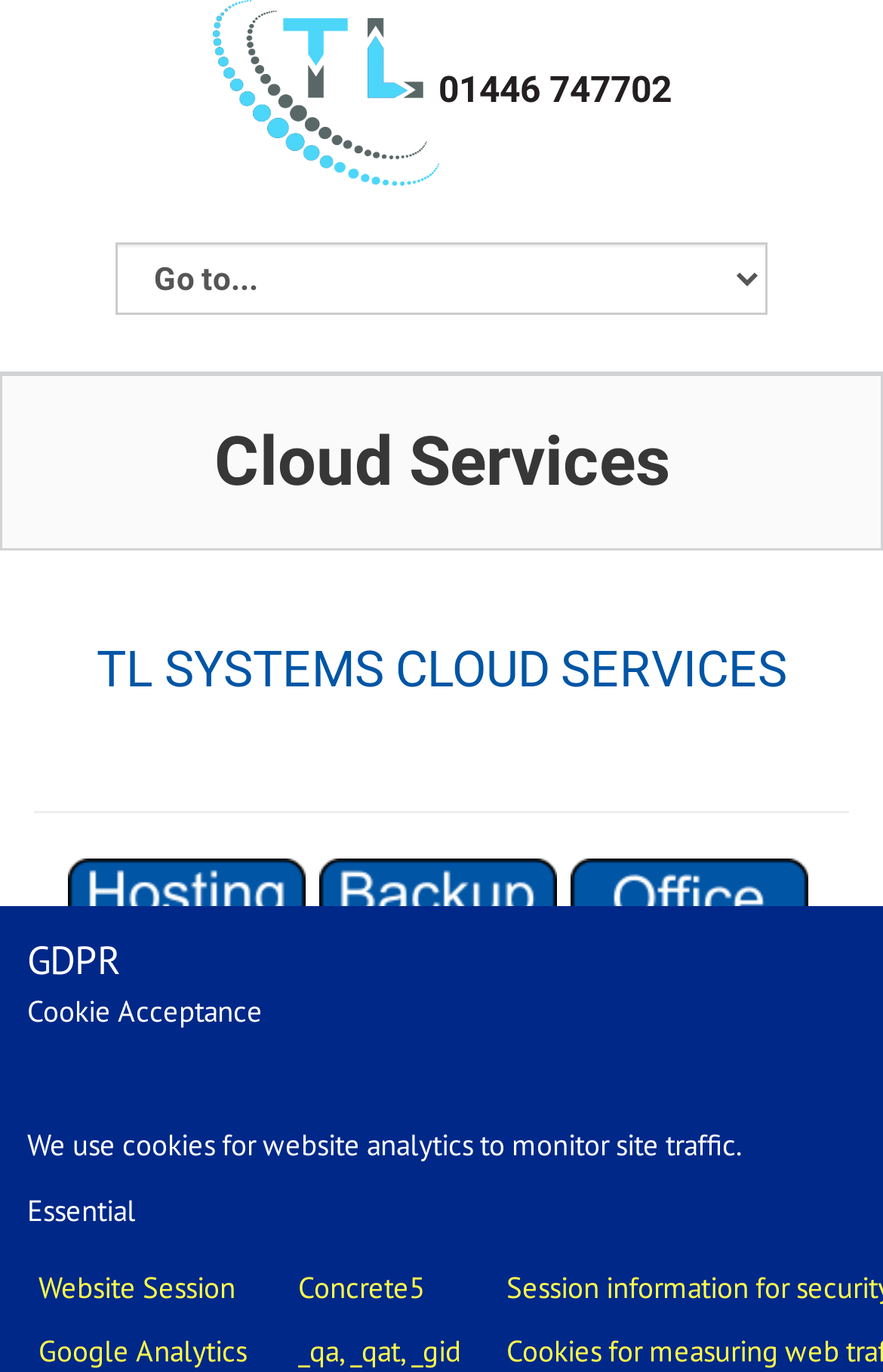How many types of cookies are used?
Look at the screenshot and respond with a single word or phrase.

One